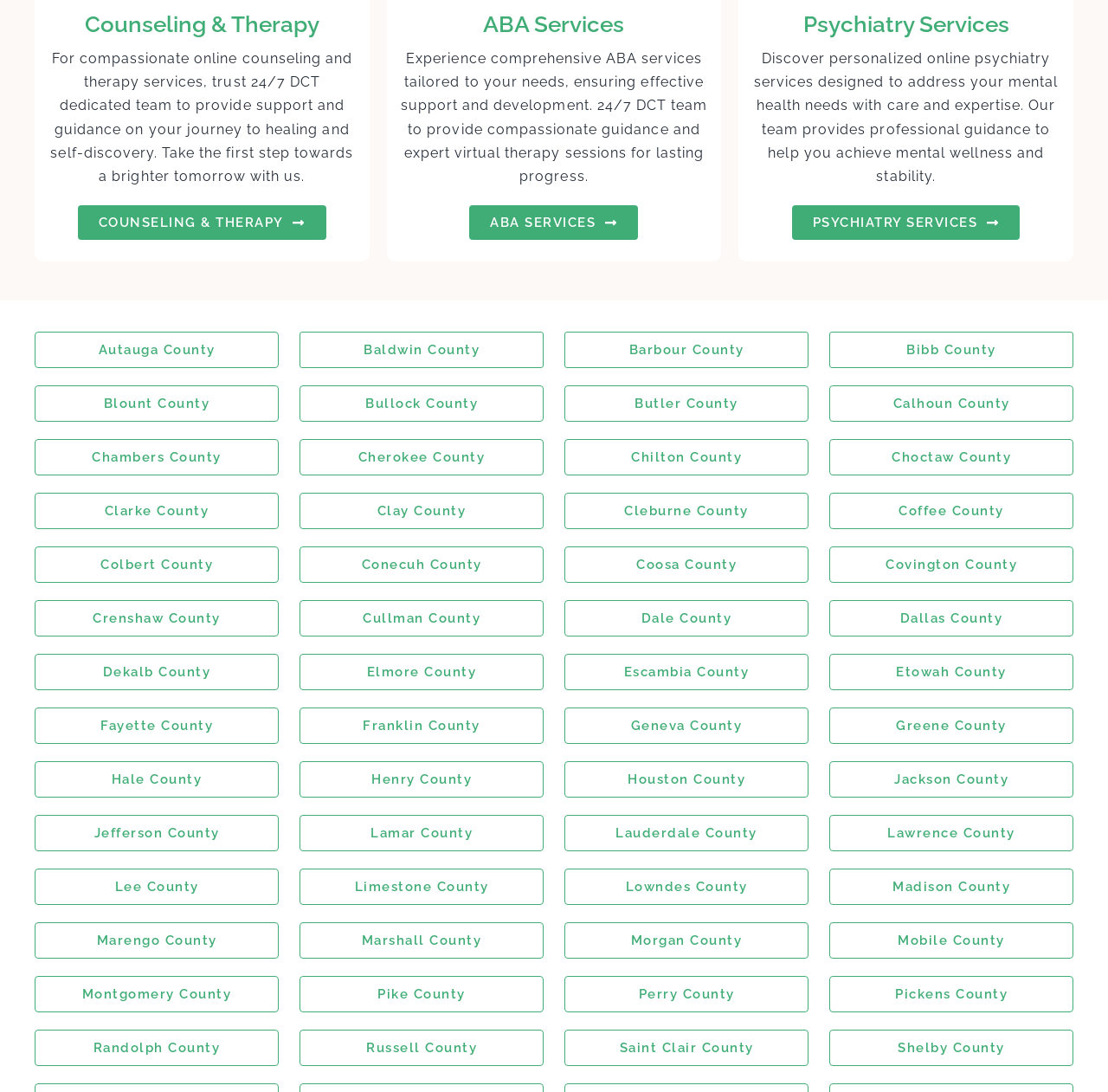What is the tone of the webpage?
Answer the question with a detailed and thorough explanation.

The language used on the webpage, such as 'compassionate online counseling and therapy services' and 'support and guidance on your journey to healing and self-discovery', suggests a tone that is caring and supportive. The overall tone is encouraging and non-judgmental.